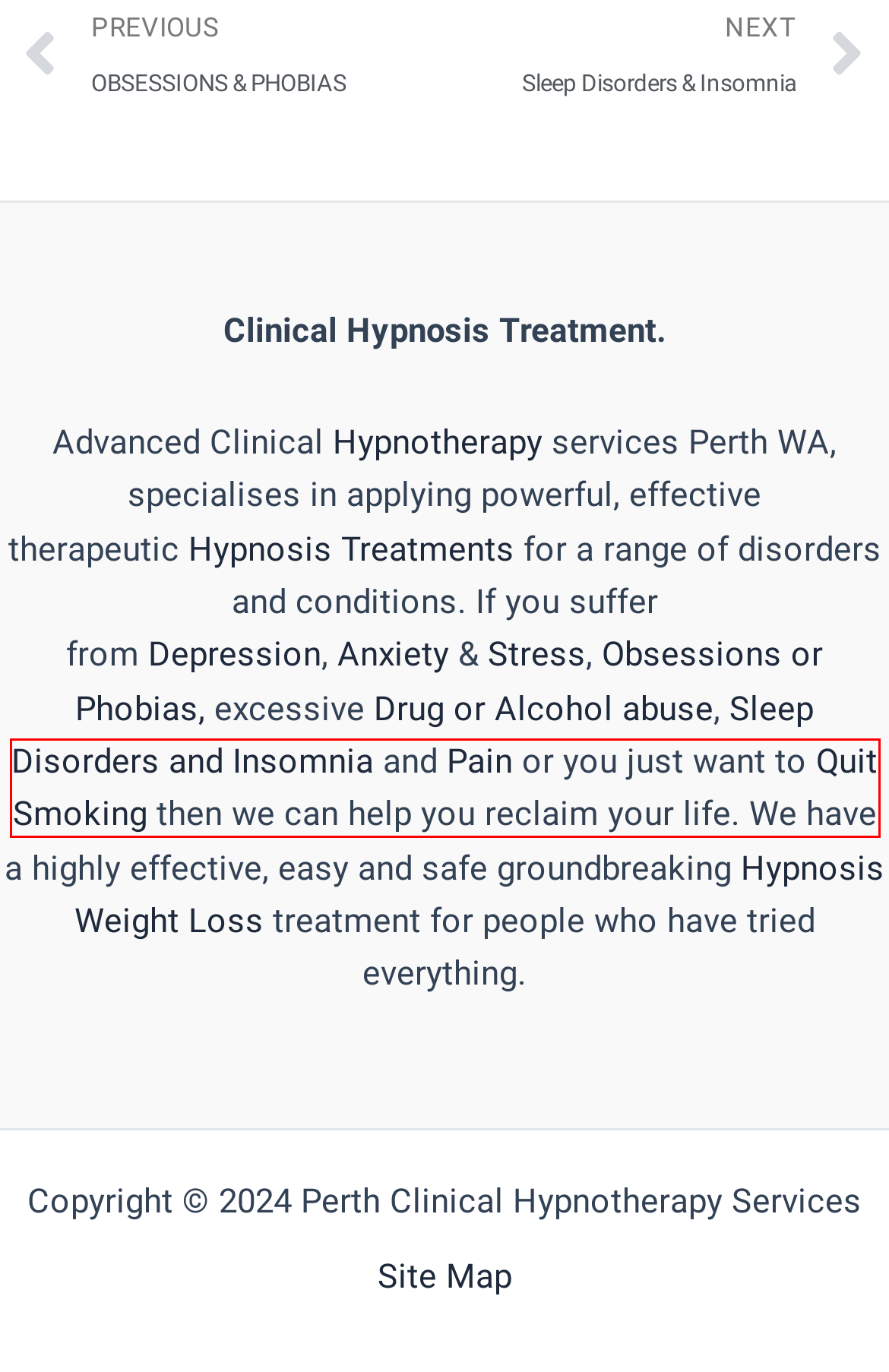Provided is a screenshot of a webpage with a red bounding box around an element. Select the most accurate webpage description for the page that appears after clicking the highlighted element. Here are the candidates:
A. Pain Management - Perth Hypnotherapy
B. Overview - Perth Hypnotherapy
C. OBSESSIONS & PHOBIAS - Perth Hypnotherapy
D. Site Map - Perth Hypnotherapy
E. Drug & Alcohol Addiction - Perth Hypnotherapy
F. Sleep Disorders & Insomnia - Perth Hypnotherapy
G. Weight Loss - Perth Hypnotherapy
H. Stop Smoking - Perth Hypnotherapy

H